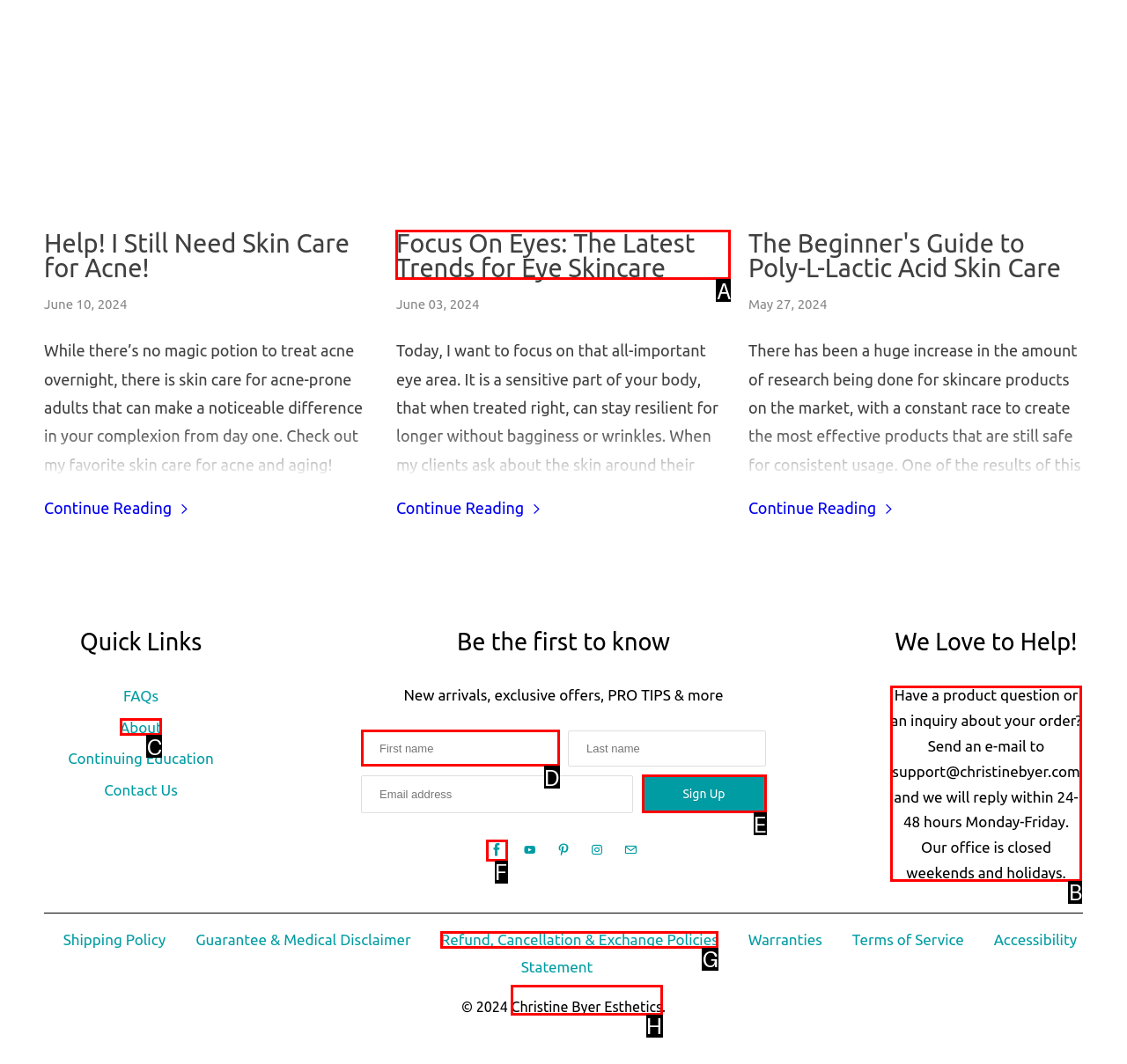Which HTML element should be clicked to complete the following task: Contact support?
Answer with the letter corresponding to the correct choice.

B